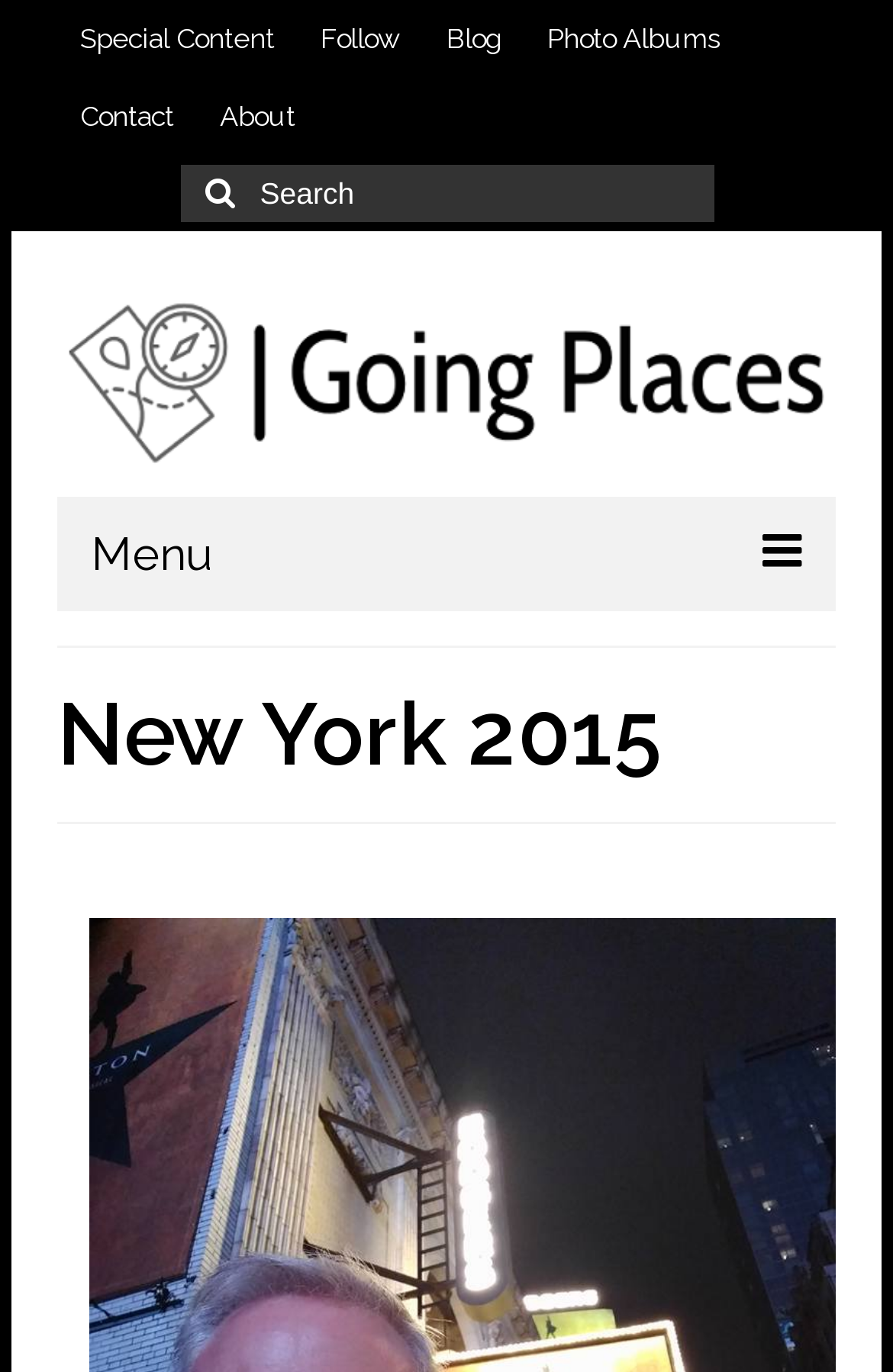What is the name of the image on the top?
Using the visual information, reply with a single word or short phrase.

Going Places